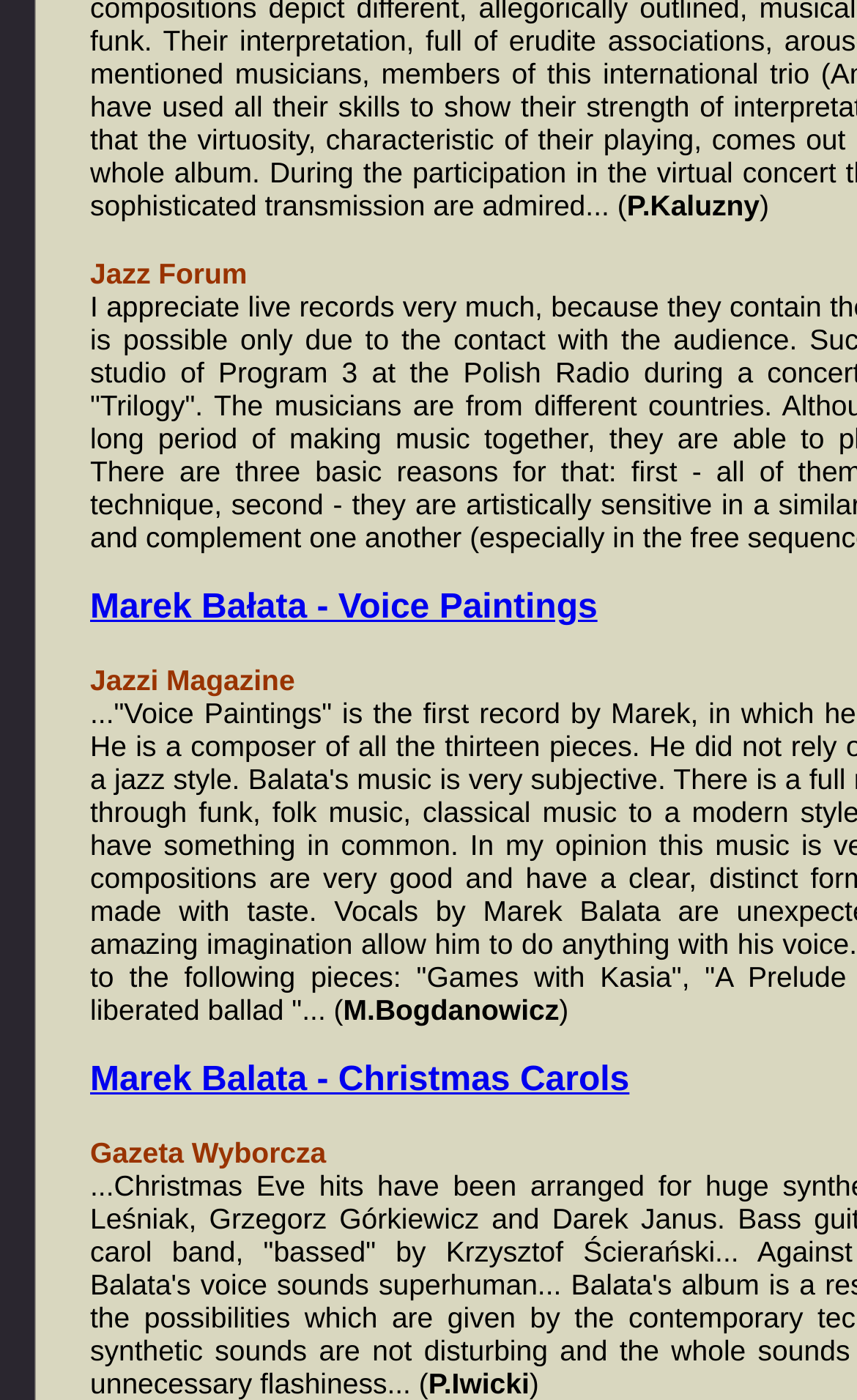Who is the last person mentioned on the webpage?
Look at the image and provide a short answer using one word or a phrase.

P.Iwicki